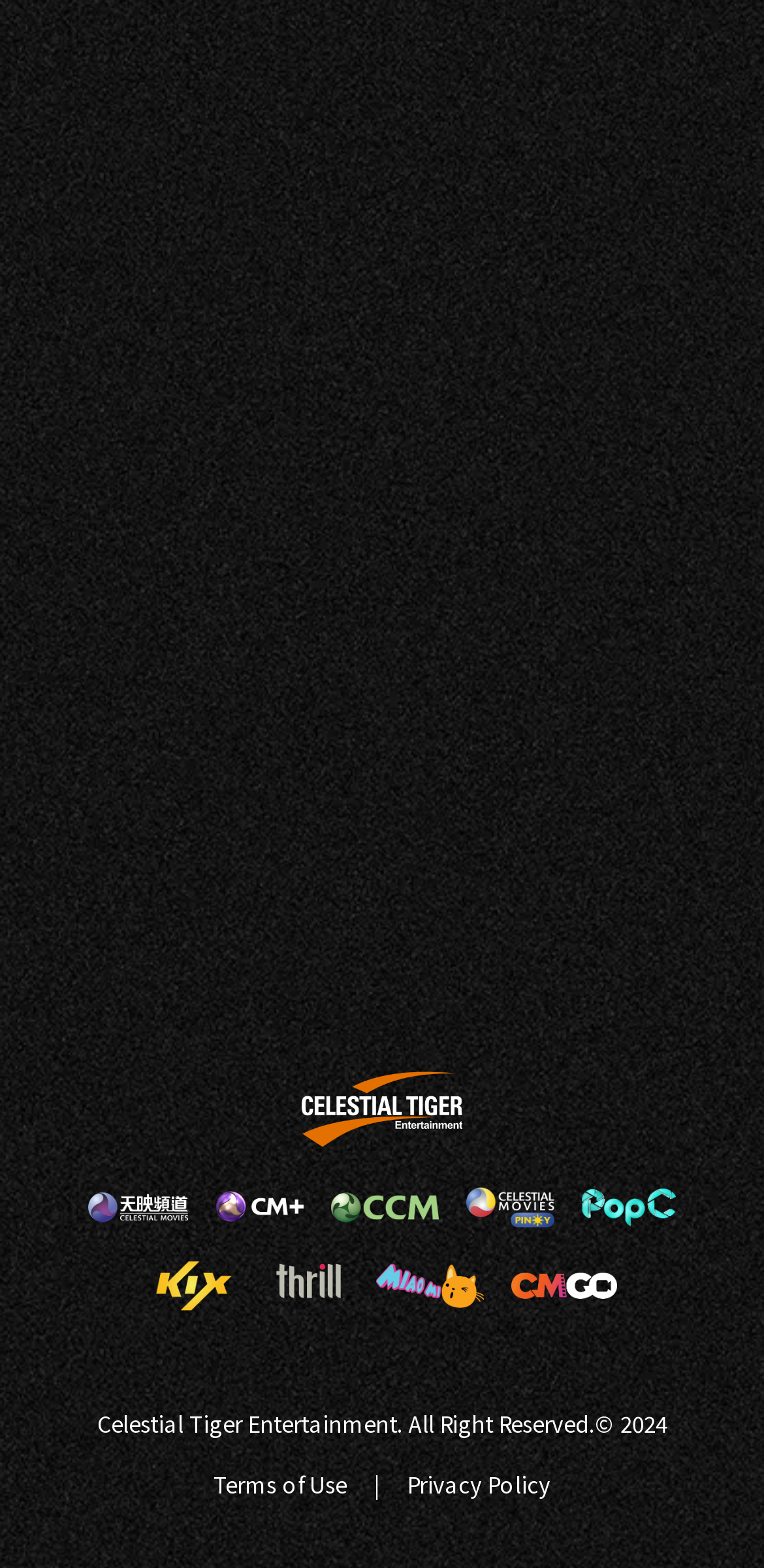Please answer the following question using a single word or phrase: 
How many links are there on the webpage?

11